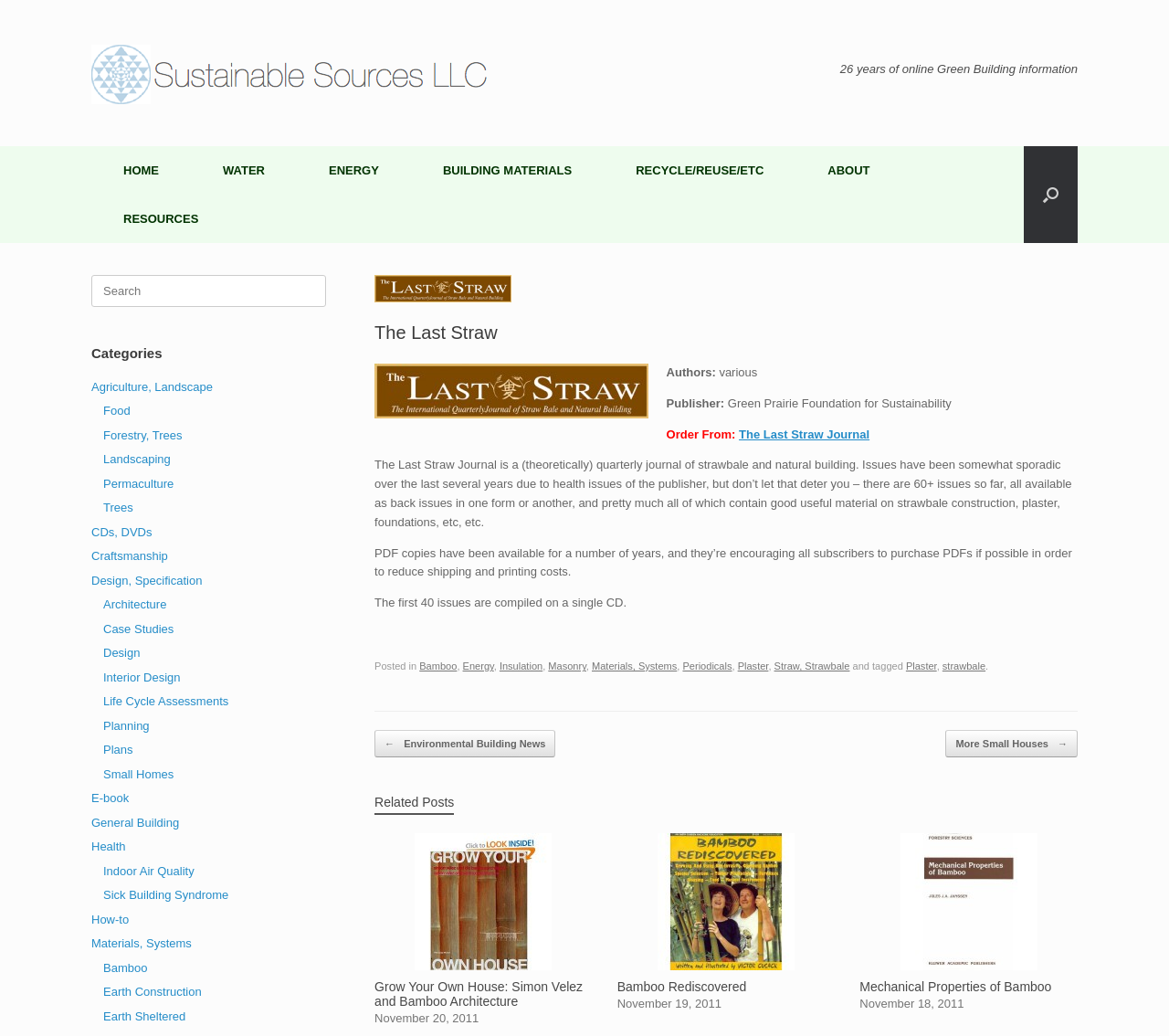Please specify the bounding box coordinates in the format (top-left x, top-left y, bottom-right x, bottom-right y), with values ranging from 0 to 1. Identify the bounding box for the UI component described as follows: Materials, Systems

[0.078, 0.904, 0.164, 0.917]